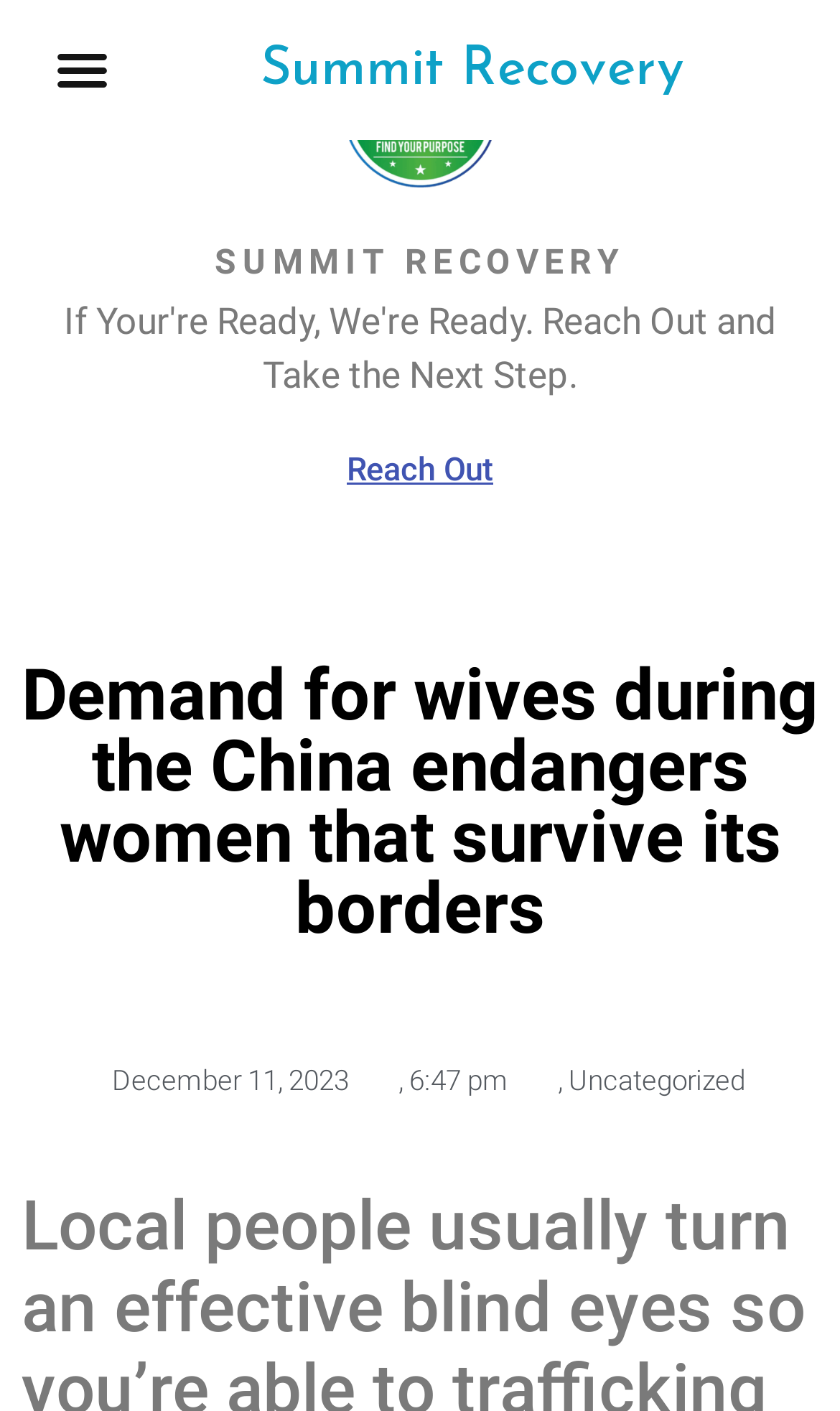What is the time of the article posting?
Based on the visual details in the image, please answer the question thoroughly.

The time of the article posting can be found at the bottom of the webpage, where it is written as '6:47 pm' in a static text element.